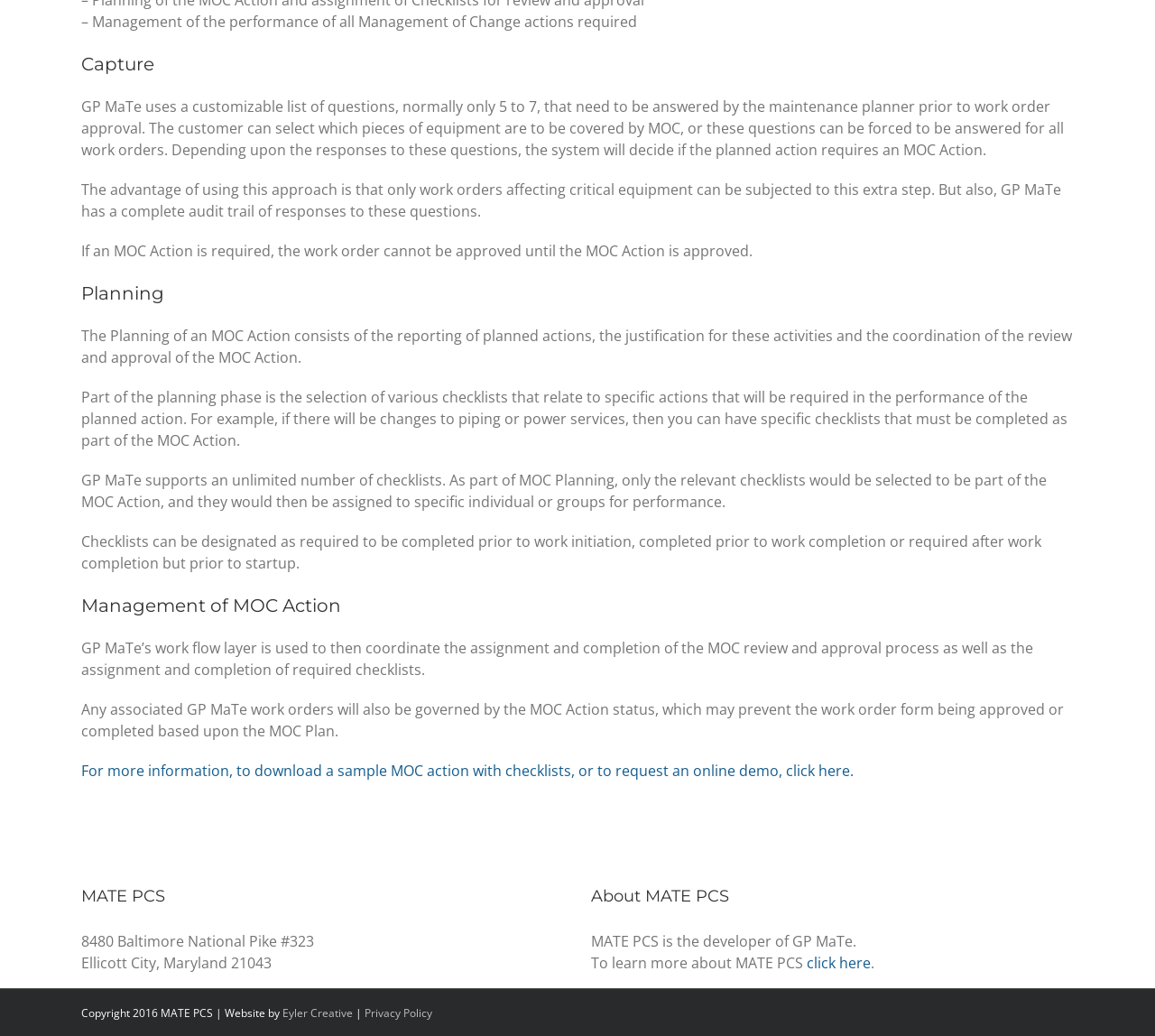Given the webpage screenshot, identify the bounding box of the UI element that matches this description: "click here".

[0.698, 0.92, 0.754, 0.939]